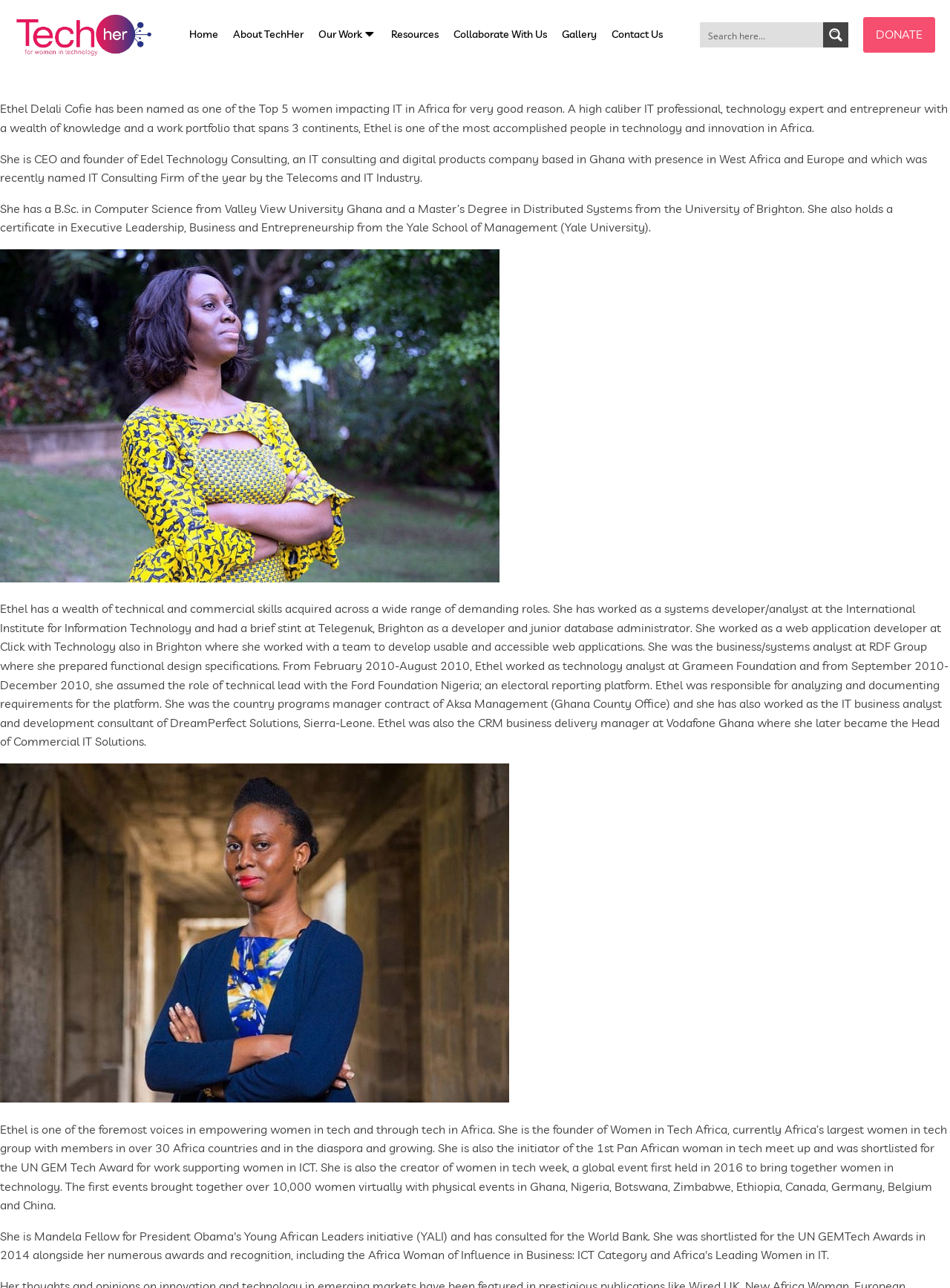Please identify the bounding box coordinates of the element's region that should be clicked to execute the following instruction: "Go to the Gallery page". The bounding box coordinates must be four float numbers between 0 and 1, i.e., [left, top, right, bottom].

[0.584, 0.006, 0.636, 0.049]